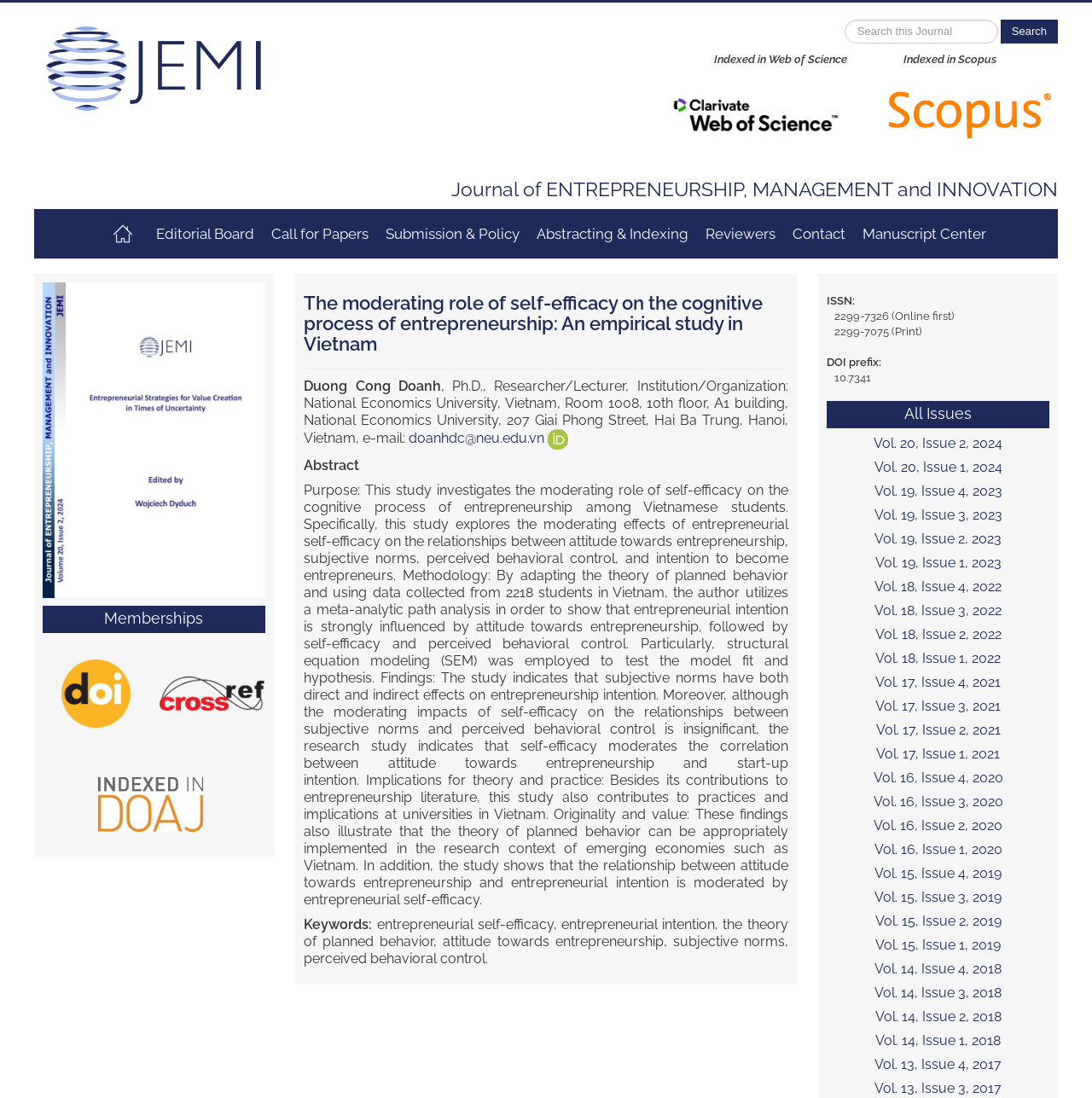What is the ISSN of the journal?
Using the image as a reference, give a one-word or short phrase answer.

2299-7326 (Online first), 2299-7075 (Print)